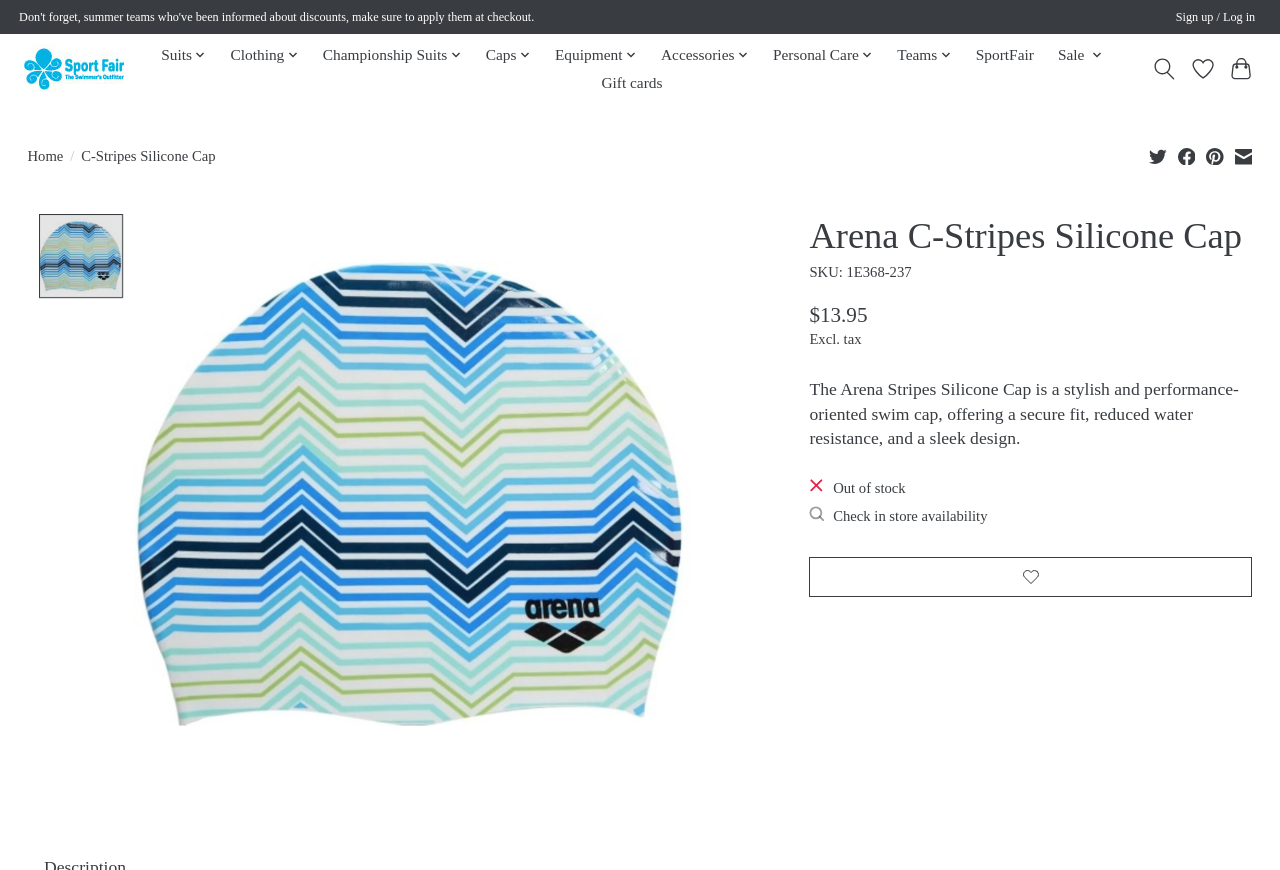Look at the image and answer the question in detail:
How can I add the product to my wishlist?

I found the 'Add to wish list' button by looking at the link element on the webpage, which says 'Add to wish list'. This button allows users to add the product to their wishlist for later reference.